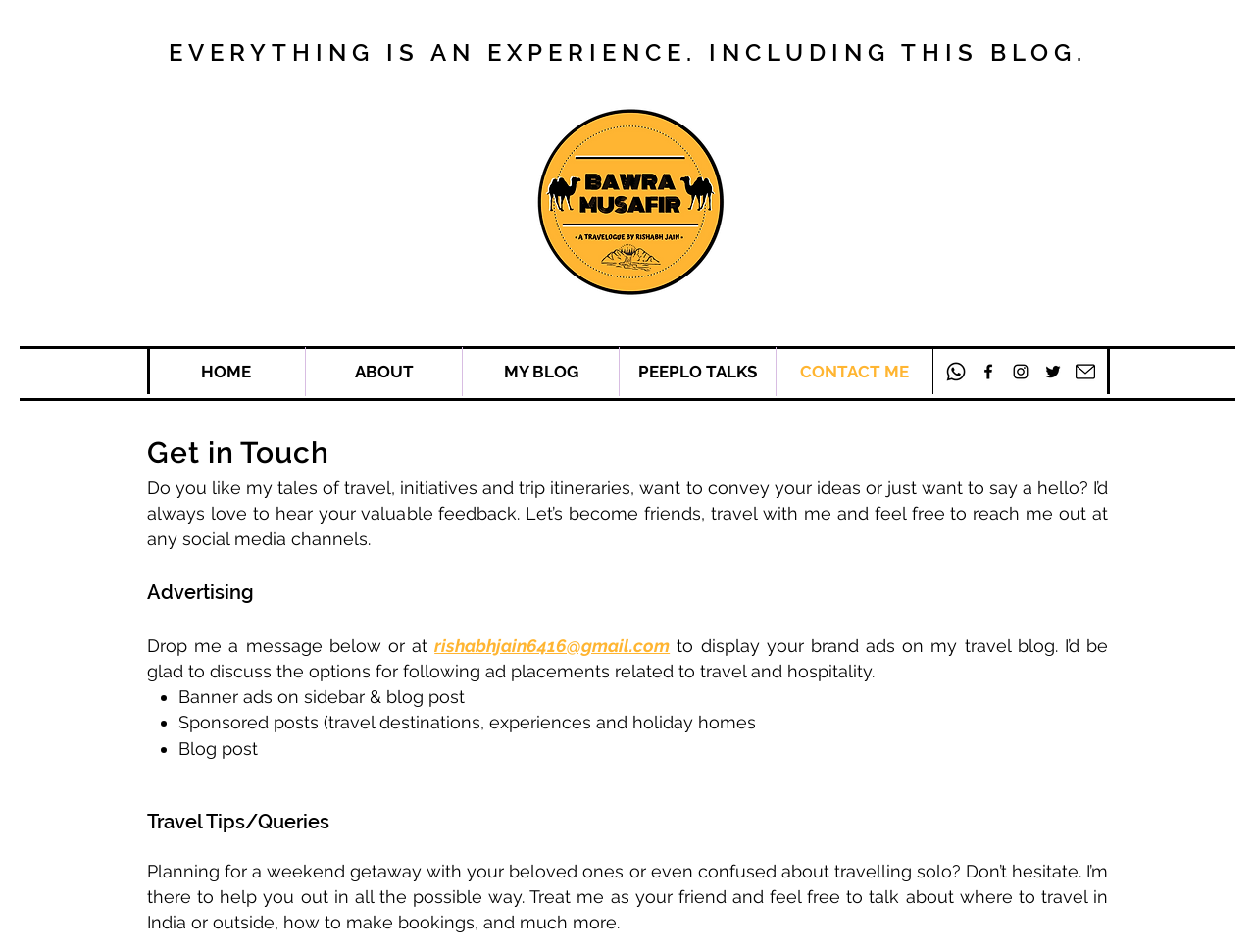What is the name of the blog?
Look at the screenshot and give a one-word or phrase answer.

Bawra Musafir